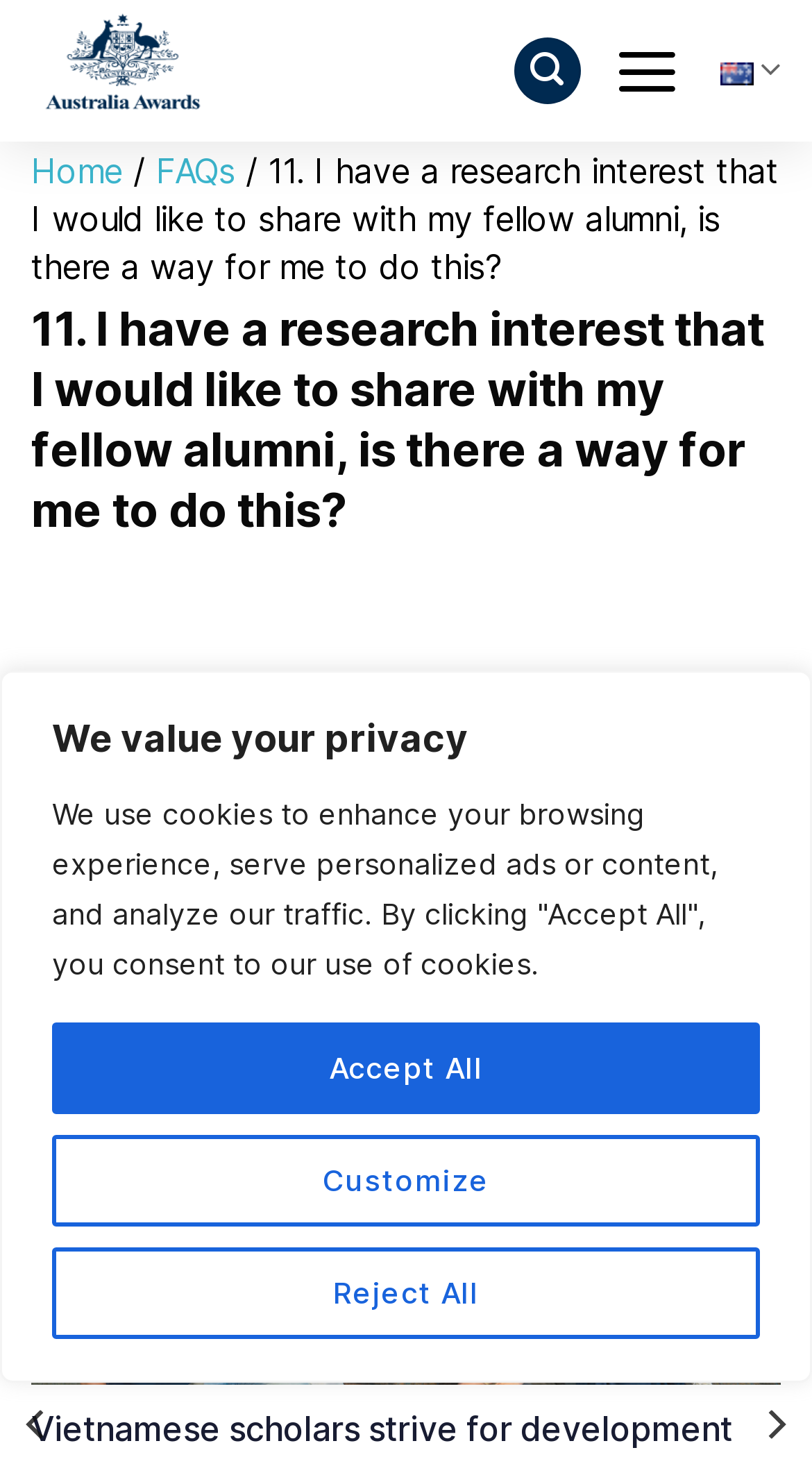Identify the bounding box coordinates of the area you need to click to perform the following instruction: "Search for something".

[0.633, 0.025, 0.715, 0.072]